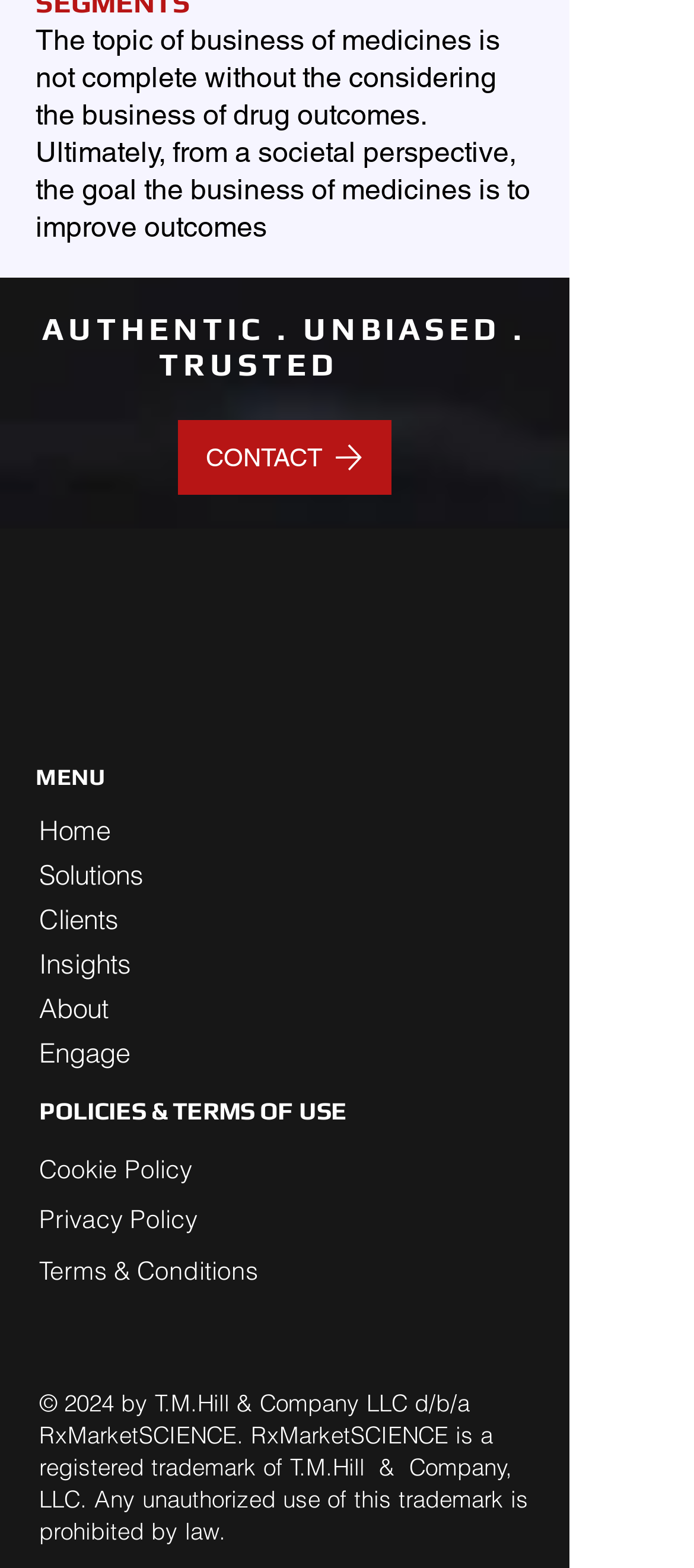Identify the bounding box coordinates of the clickable region to carry out the given instruction: "visit LinkedIn".

[0.051, 0.413, 0.128, 0.447]